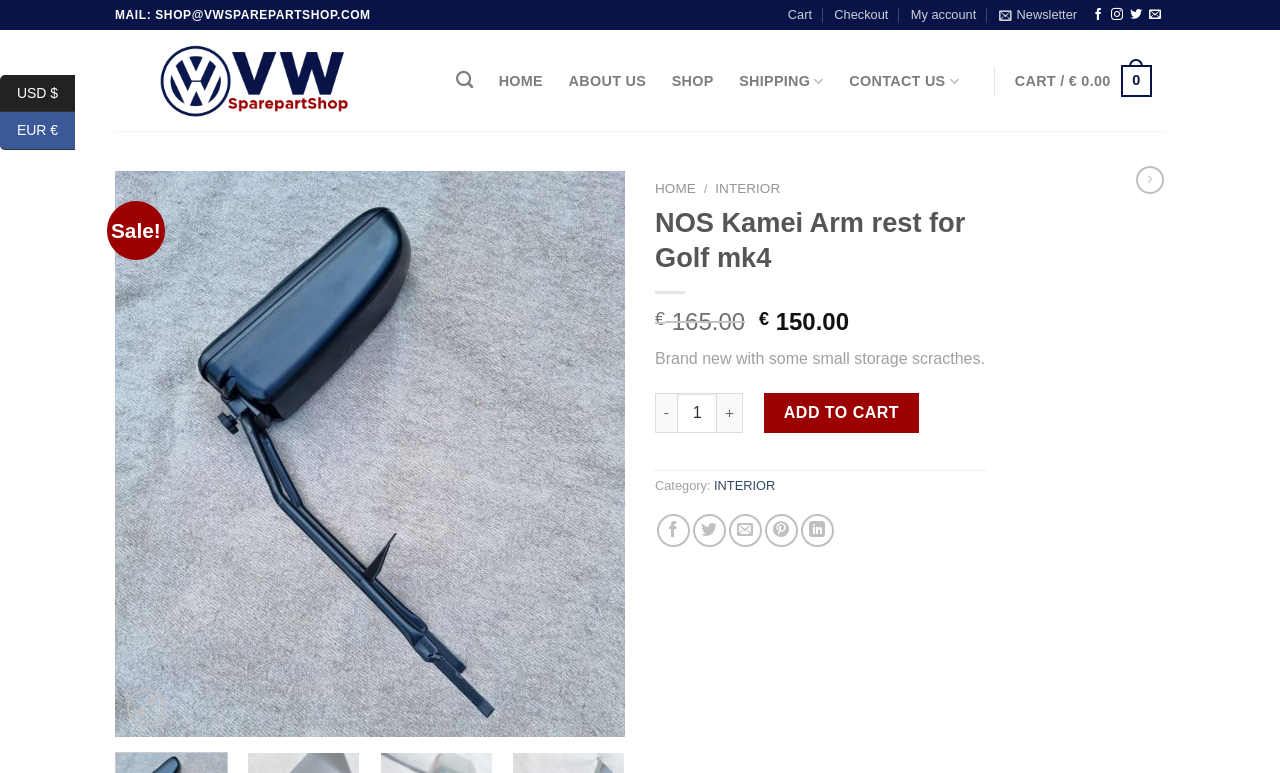Offer a detailed explanation of the webpage layout and contents.

This webpage is an e-commerce product page for a "NOS Kamei Arm rest for Golf mk4" sold by Vwsparepartshop. At the top, there is a navigation bar with links to "Cart", "Checkout", "My account", and a newsletter subscription. Below the navigation bar, there are social media links to follow the shop on Facebook, Instagram, and Twitter, as well as a link to send an email to the shop.

On the left side, there is a logo of Vwsparepartshop, which is also a link to the shop's homepage. Below the logo, there is a search bar and a menu with links to "HOME", "ABOUT US", "SHOP", "SHIPPING", and "CONTACT US".

The main content of the page is a product description section, which includes a large image of the product, a "Sale!" badge, and a product title "NOS Kamei Arm rest for Golf mk4". Below the title, there is a price of €150.00, a product description "Brand new with some small storage scracthes.", and a quantity selection section with a minus button, a spin button, and a plus button. There is also an "ADD TO CART" button.

On the right side of the product description section, there are links to share the product on social media platforms, including Facebook, Twitter, Email, Pinterest, and LinkedIn. At the bottom of the page, there is a currency selection menu with options for USD and EUR.

Overall, the webpage is a product page with a clear layout, making it easy for customers to find the product information and make a purchase.